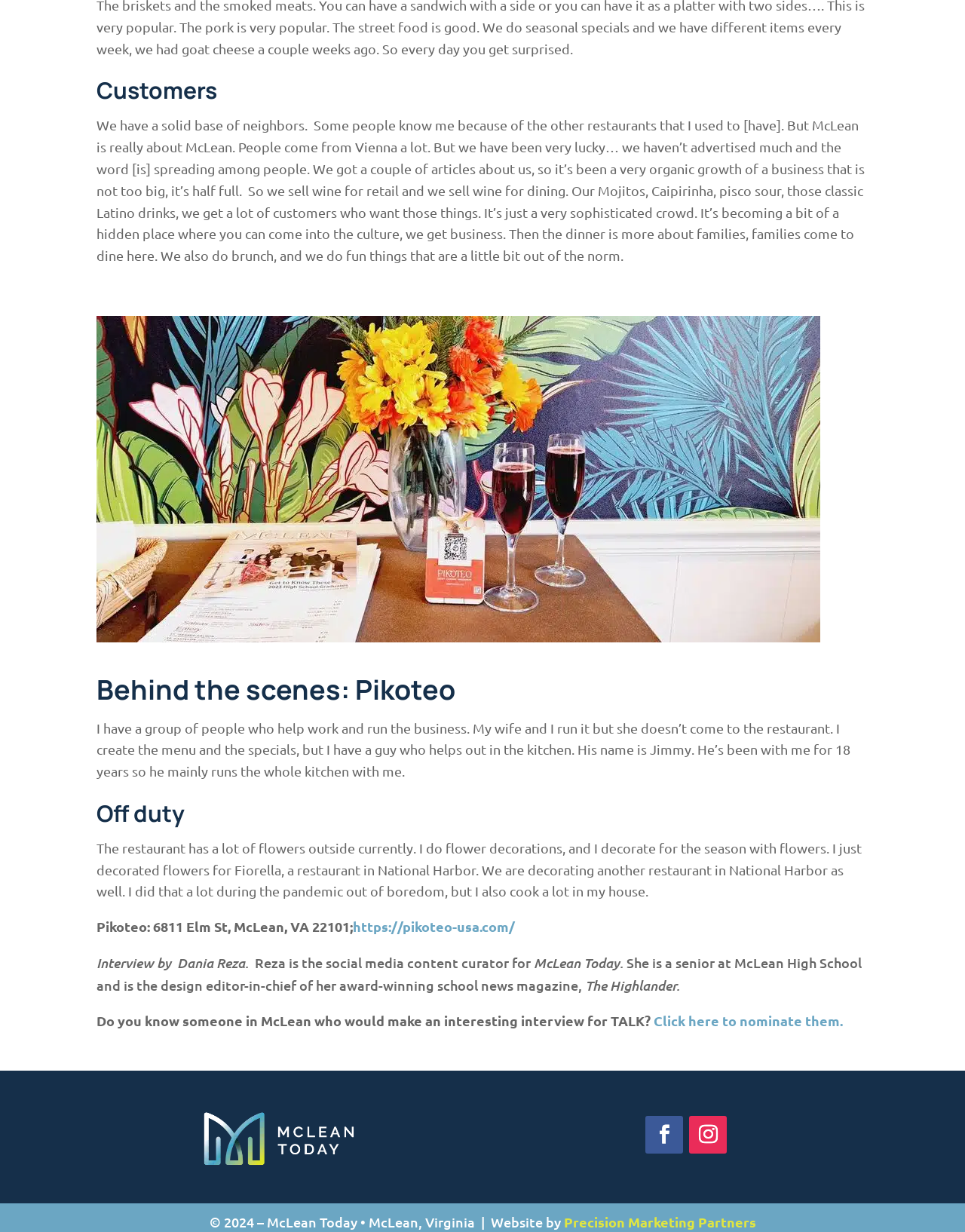What is the occupation of the person who helps with the menu and specials?
Using the visual information, answer the question in a single word or phrase.

Jimmy